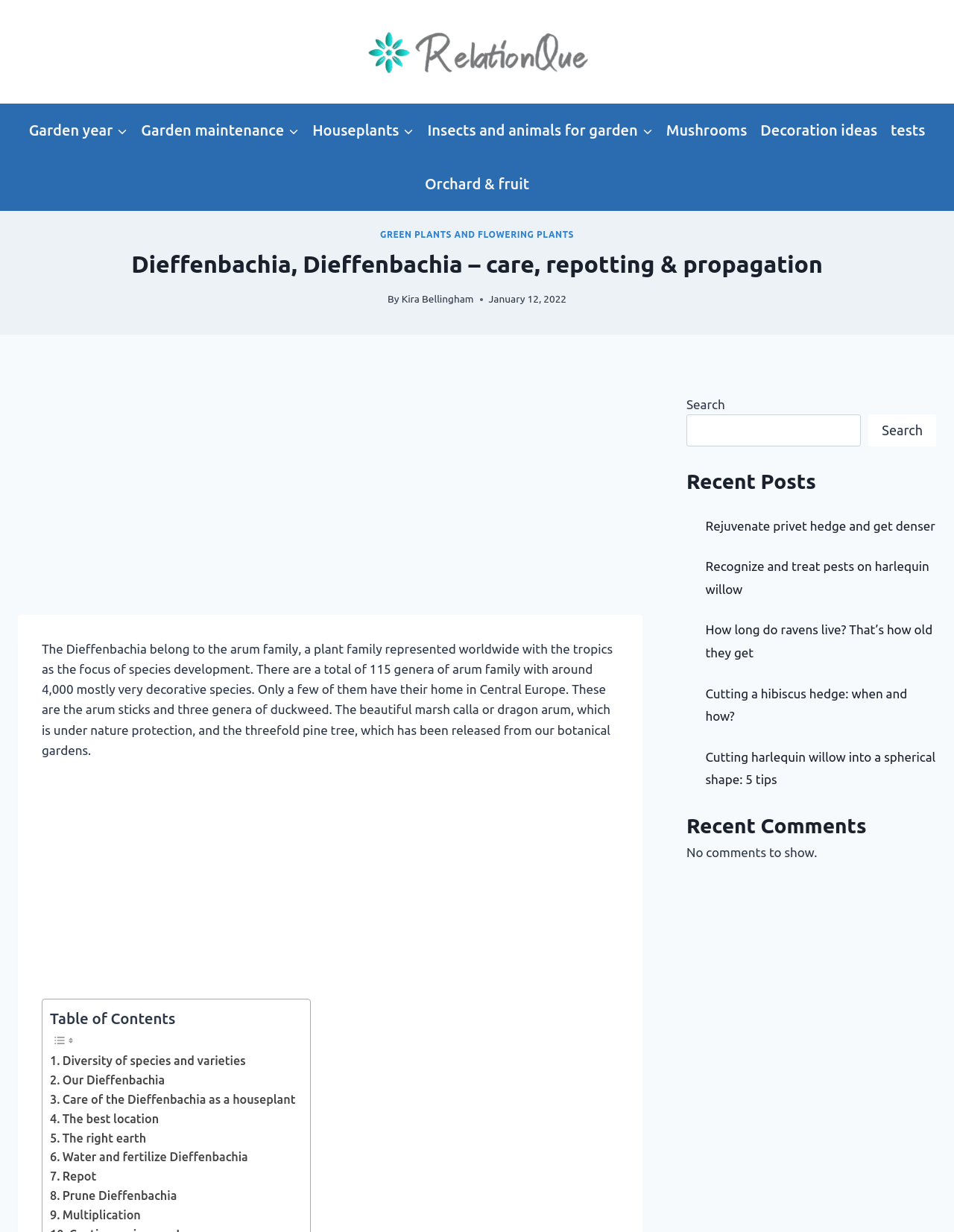Look at the image and write a detailed answer to the question: 
What is the name of the plant family that Dieffenbachia belongs to?

According to the webpage, the Dieffenbachia belongs to the arum family, which is a plant family represented worldwide with the tropics as the focus of species development.